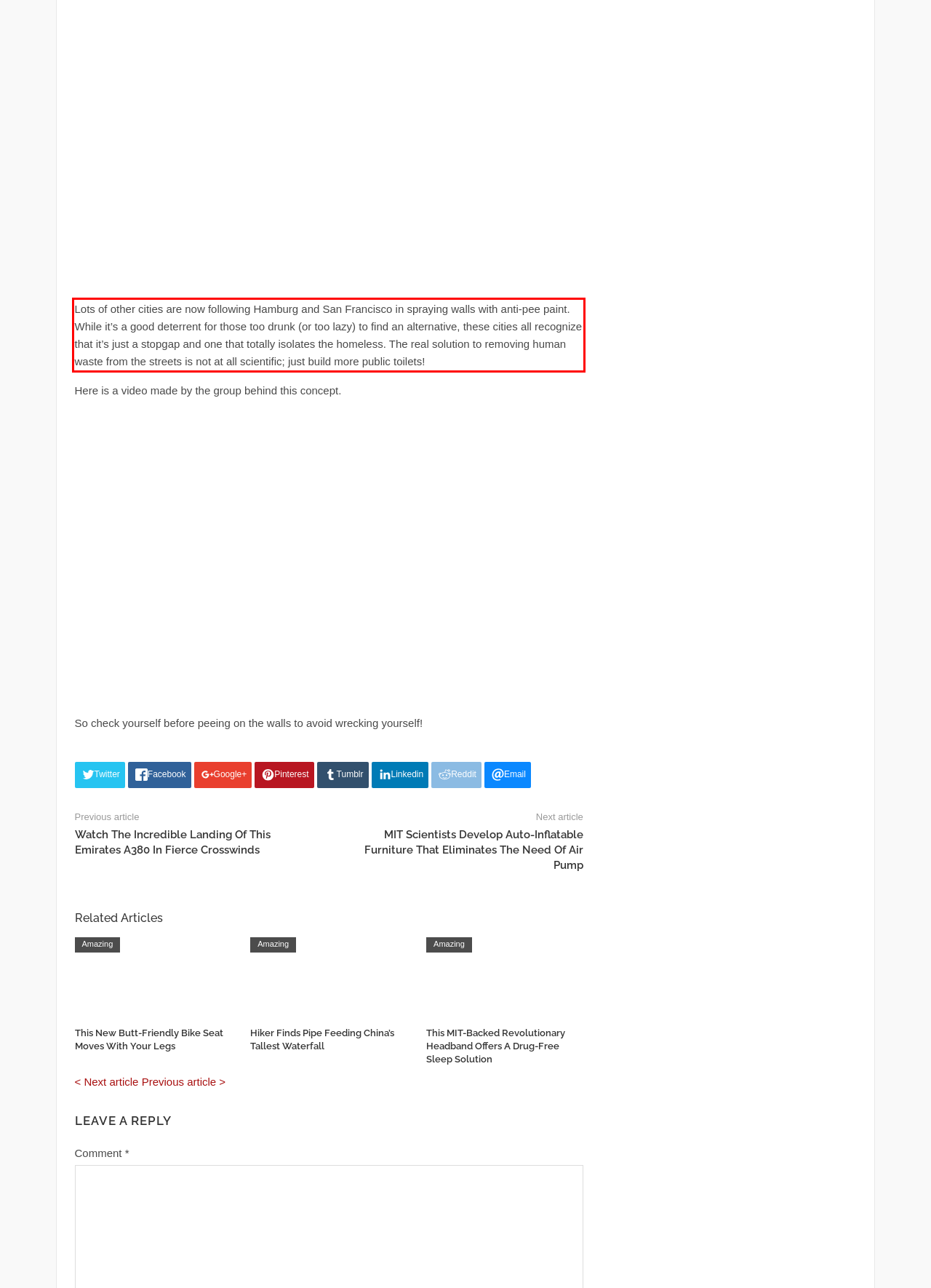Identify and extract the text within the red rectangle in the screenshot of the webpage.

Lots of other cities are now following Hamburg and San Francisco in spraying walls with anti-pee paint. While it’s a good deterrent for those too drunk (or too lazy) to find an alternative, these cities all recognize that it’s just a stopgap and one that totally isolates the homeless. The real solution to removing human waste from the streets is not at all scientific; just build more public toilets!